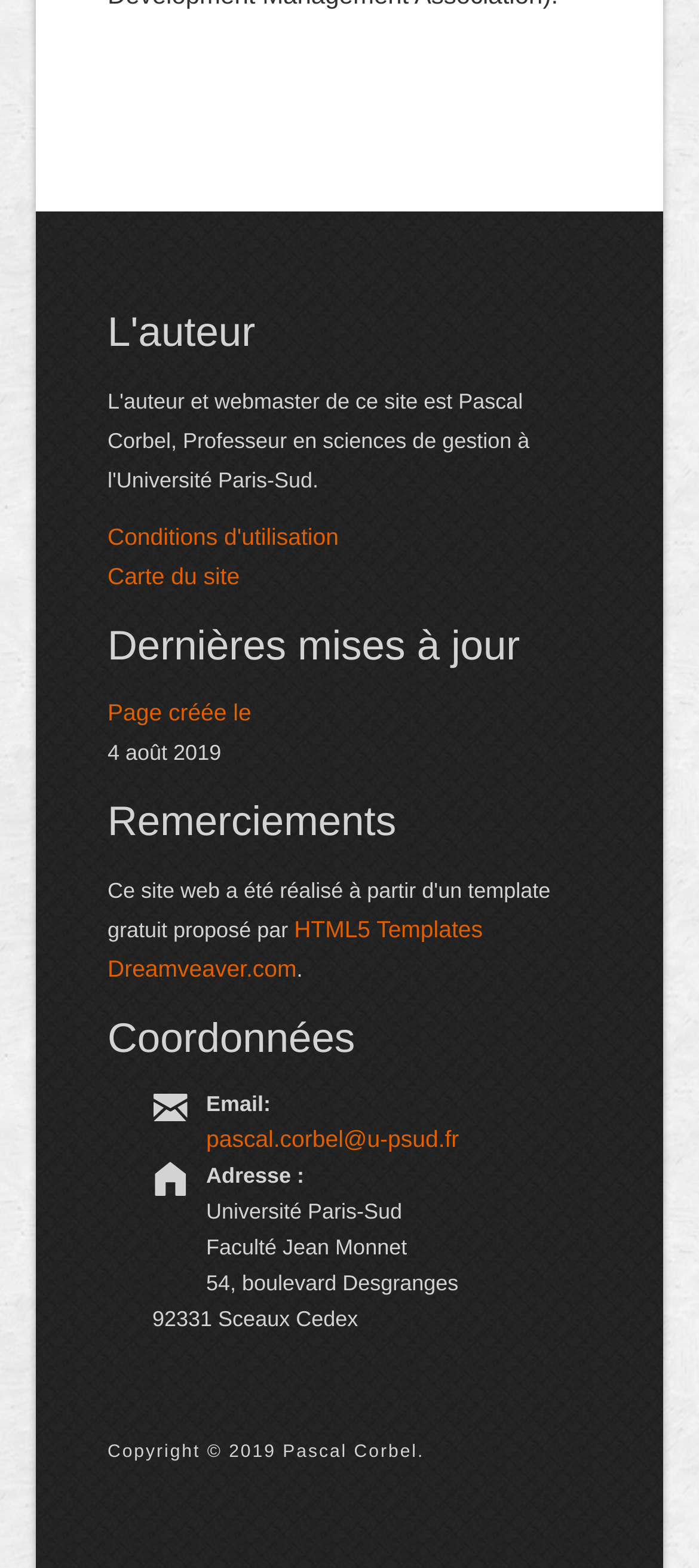Use a single word or phrase to answer the question:
What is the copyright year?

2019